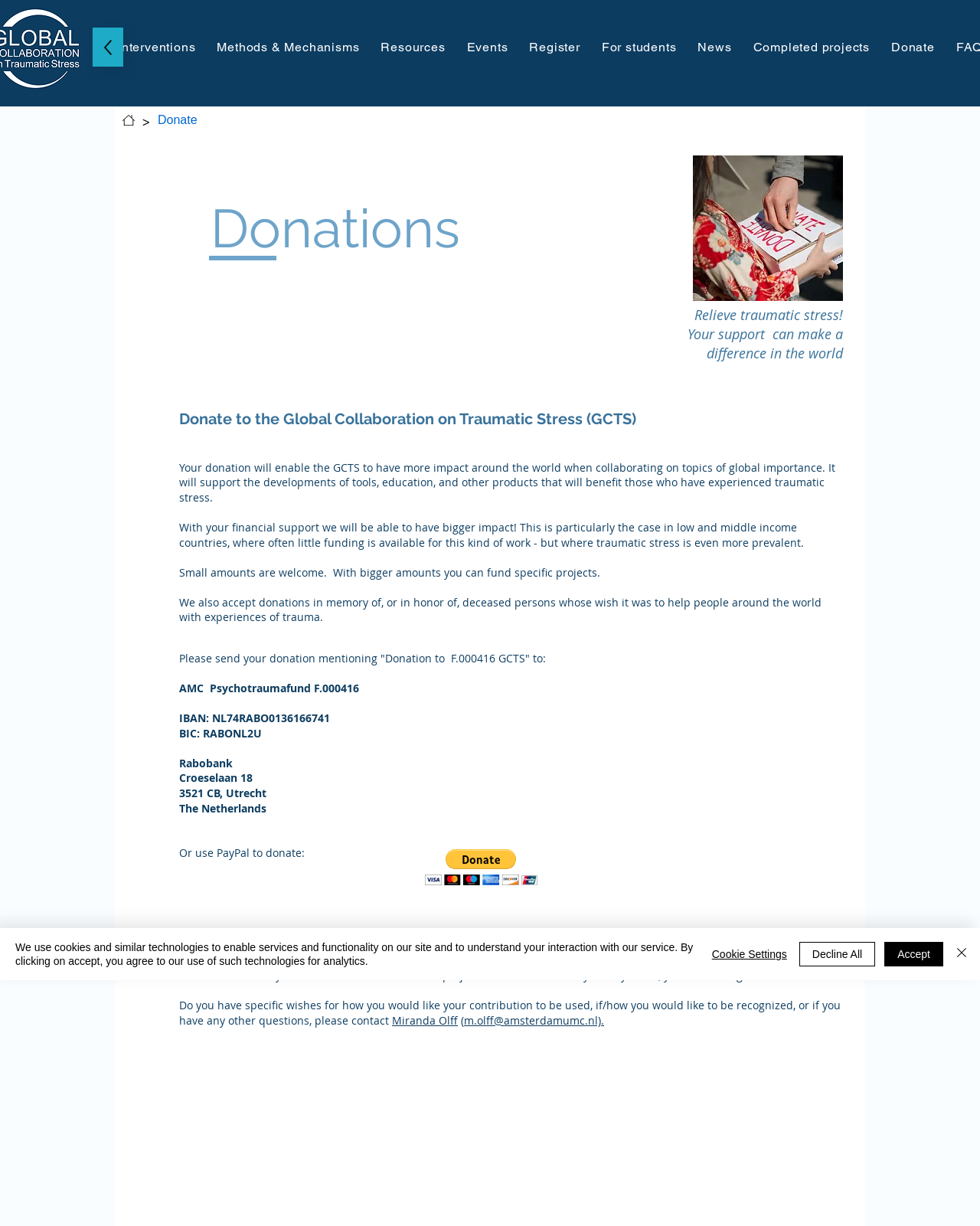Determine the bounding box coordinates for the HTML element described here: "Miranda Olff".

[0.4, 0.826, 0.467, 0.838]